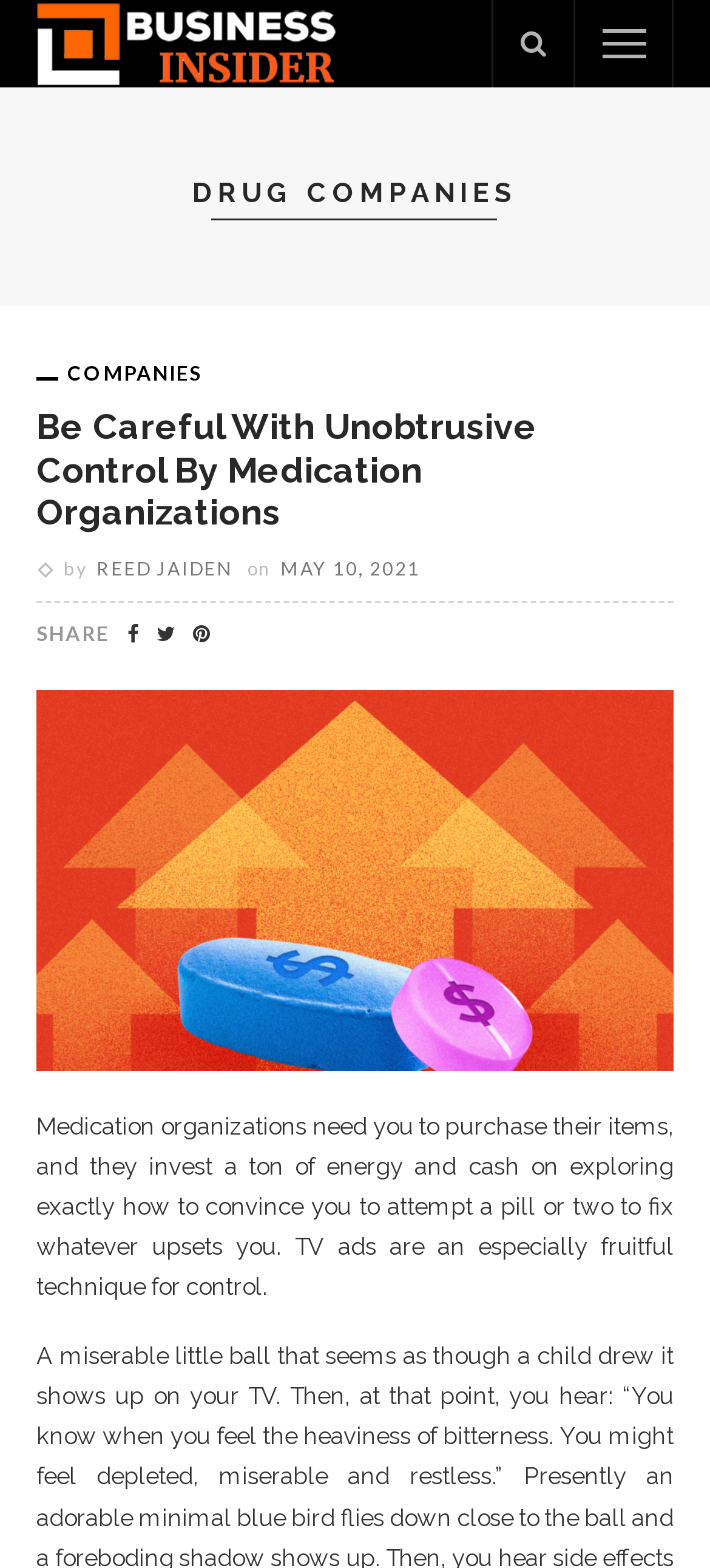Offer a detailed explanation of the webpage layout and contents.

The webpage appears to be an article about drug companies, specifically discussing the tactics they use to influence people to buy their products. 

At the top of the page, there is a logo of Business Insider, which is an image with a link to the website. Next to the logo, there is a menu icon represented by three horizontal lines. 

Below the logo, there is a heading that reads "DRUG COMPANIES" in a prominent font. Underneath the heading, there is a subheading that says "Be Careful With Unobtrusive Control By Medication Organizations". 

To the right of the subheading, there is a byline that reads "by REED JAIDEN" and a timestamp that indicates the article was published on May 10, 2021. 

The article itself starts below the byline, with a paragraph of text that discusses how medication organizations use various tactics, including TV ads, to convince people to buy their products. 

There are several social media sharing icons, including Facebook, Twitter, and LinkedIn, located below the article's title. 

At the bottom of the page, there is a link to the article itself, allowing users to share it.